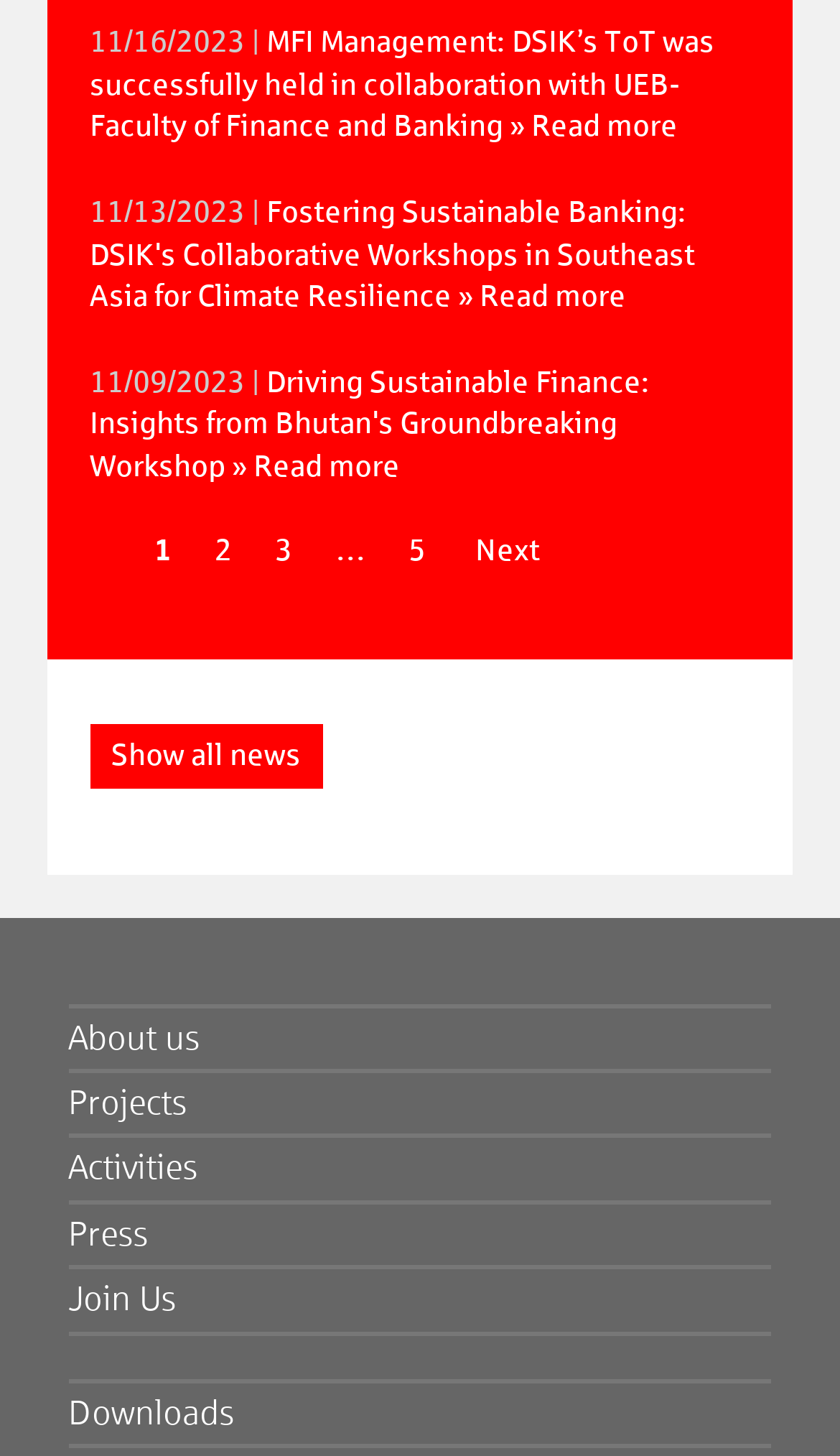Please analyze the image and give a detailed answer to the question:
How many pages of news articles are there?

At the bottom of the webpage, there are pagination links indicating that there are at least 5 pages of news articles, with links to pages 2, 3, and 5, as well as a 'Next' button.